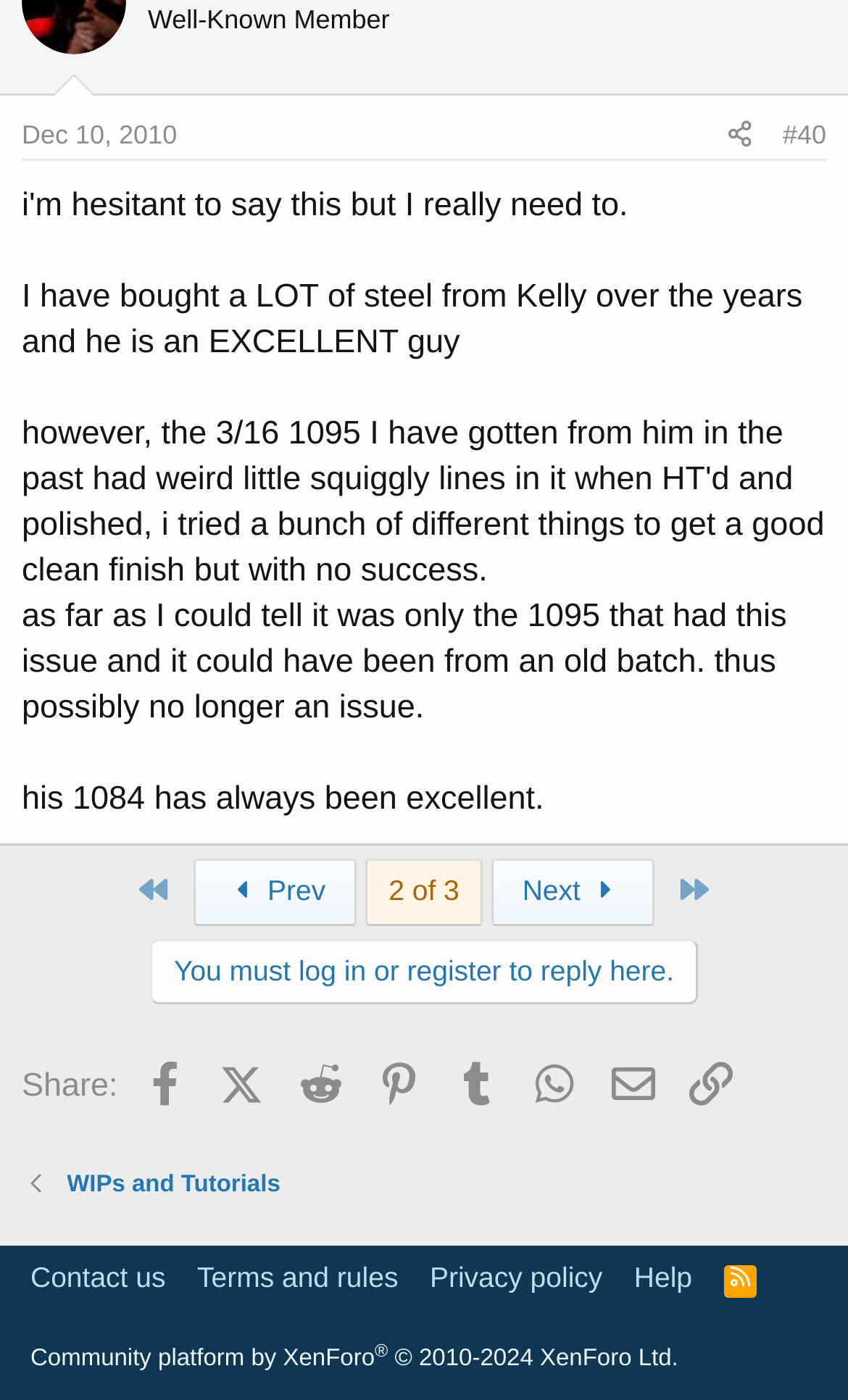Provide the bounding box coordinates of the HTML element described by the text: "Terms and rules". The coordinates should be in the format [left, top, right, bottom] with values between 0 and 1.

[0.222, 0.898, 0.48, 0.927]